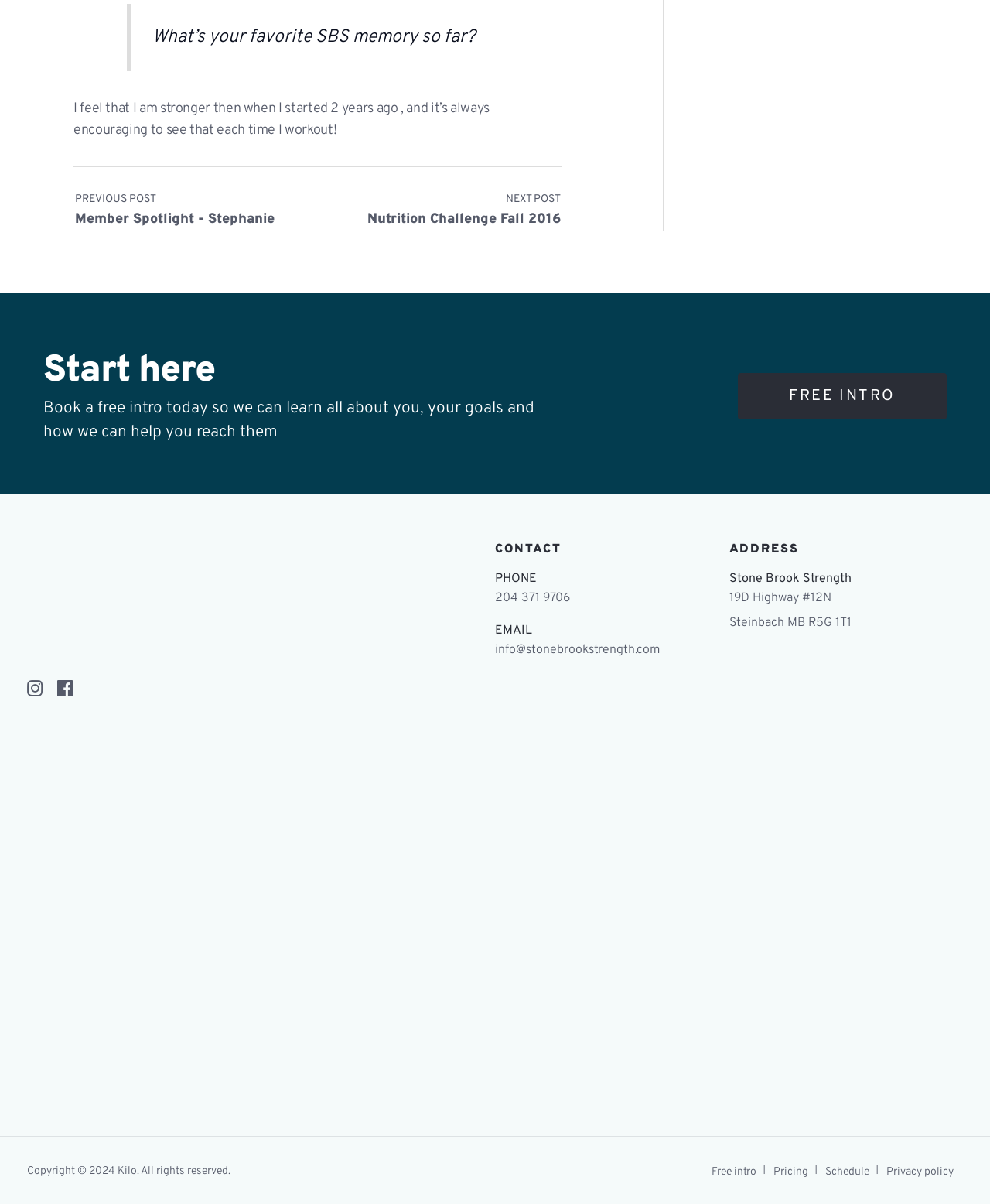Predict the bounding box of the UI element based on the description: "Previous PostMember Spotlight - Stephanie". The coordinates should be four float numbers between 0 and 1, formatted as [left, top, right, bottom].

[0.076, 0.159, 0.277, 0.191]